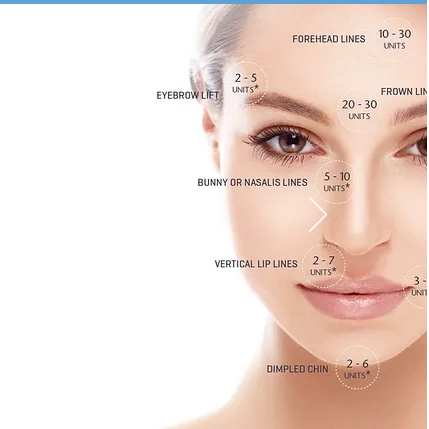Answer the following query concisely with a single word or phrase:
What is the name of the clinic offering anti-wrinkle injection services?

Bio Force Medical & Dental Clinic